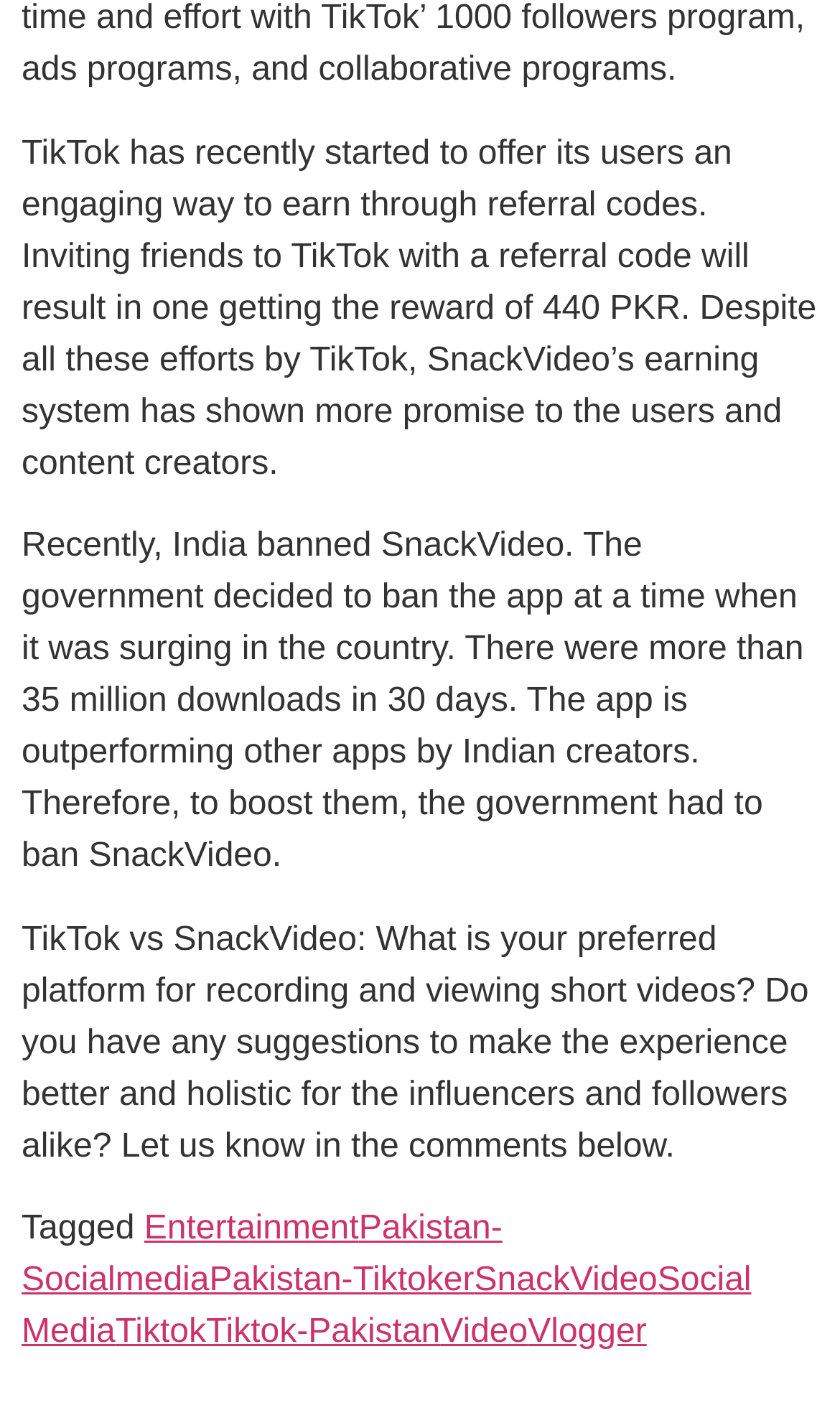Please specify the bounding box coordinates of the area that should be clicked to accomplish the following instruction: "Click on 'Entertainment'". The coordinates should consist of four float numbers between 0 and 1, i.e., [left, top, right, bottom].

[0.172, 0.848, 0.427, 0.873]